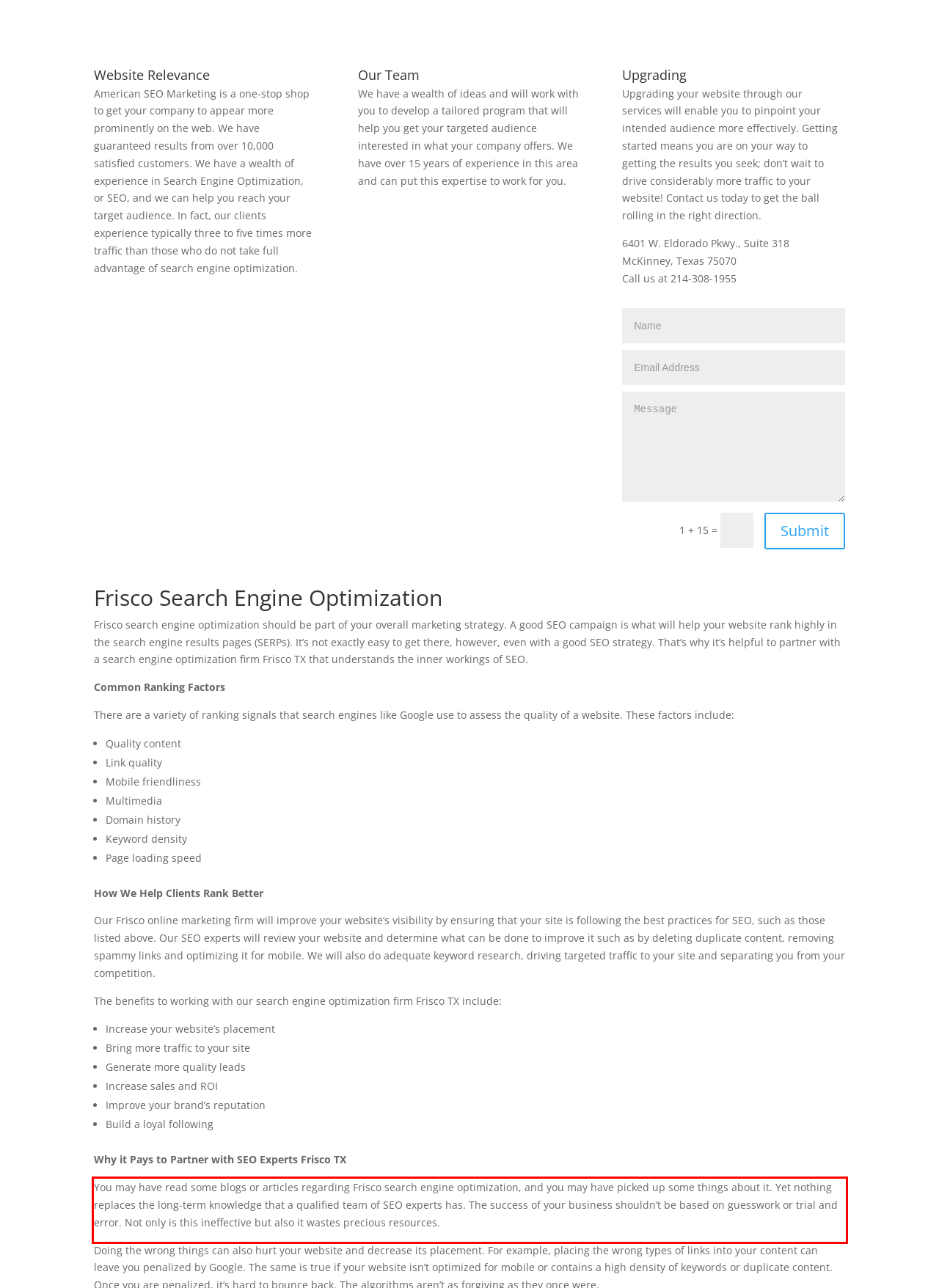Given a webpage screenshot, locate the red bounding box and extract the text content found inside it.

You may have read some blogs or articles regarding Frisco search engine optimization, and you may have picked up some things about it. Yet nothing replaces the long-term knowledge that a qualified team of SEO experts has. The success of your business shouldn’t be based on guesswork or trial and error. Not only is this ineffective but also it wastes precious resources.